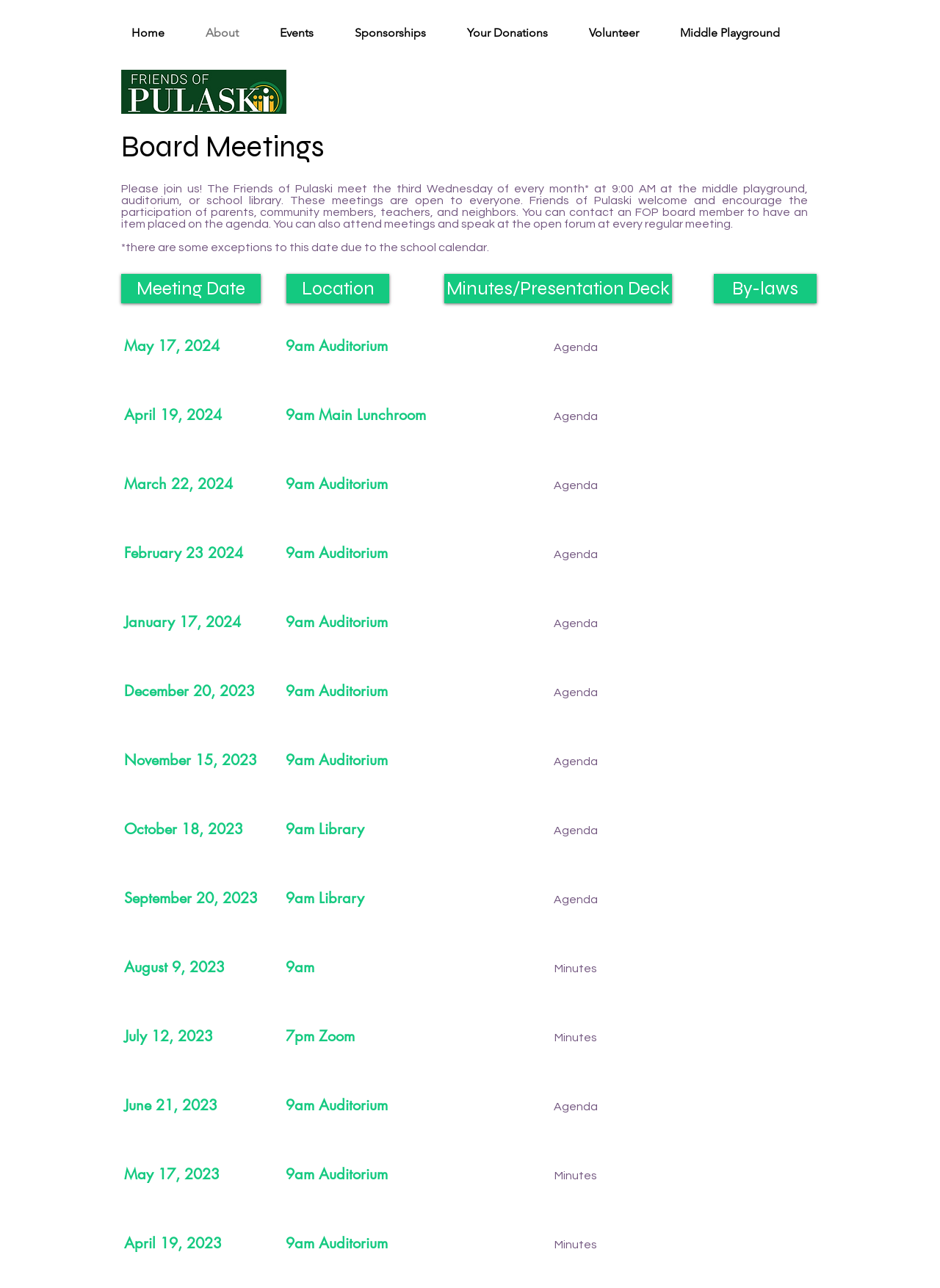What is the date of the next board meeting?
Refer to the image and provide a detailed answer to the question.

I found the answer by looking at the list of meeting dates and locations on the webpage. The next meeting date is listed as May 17, 2024, which is the first date in the list.